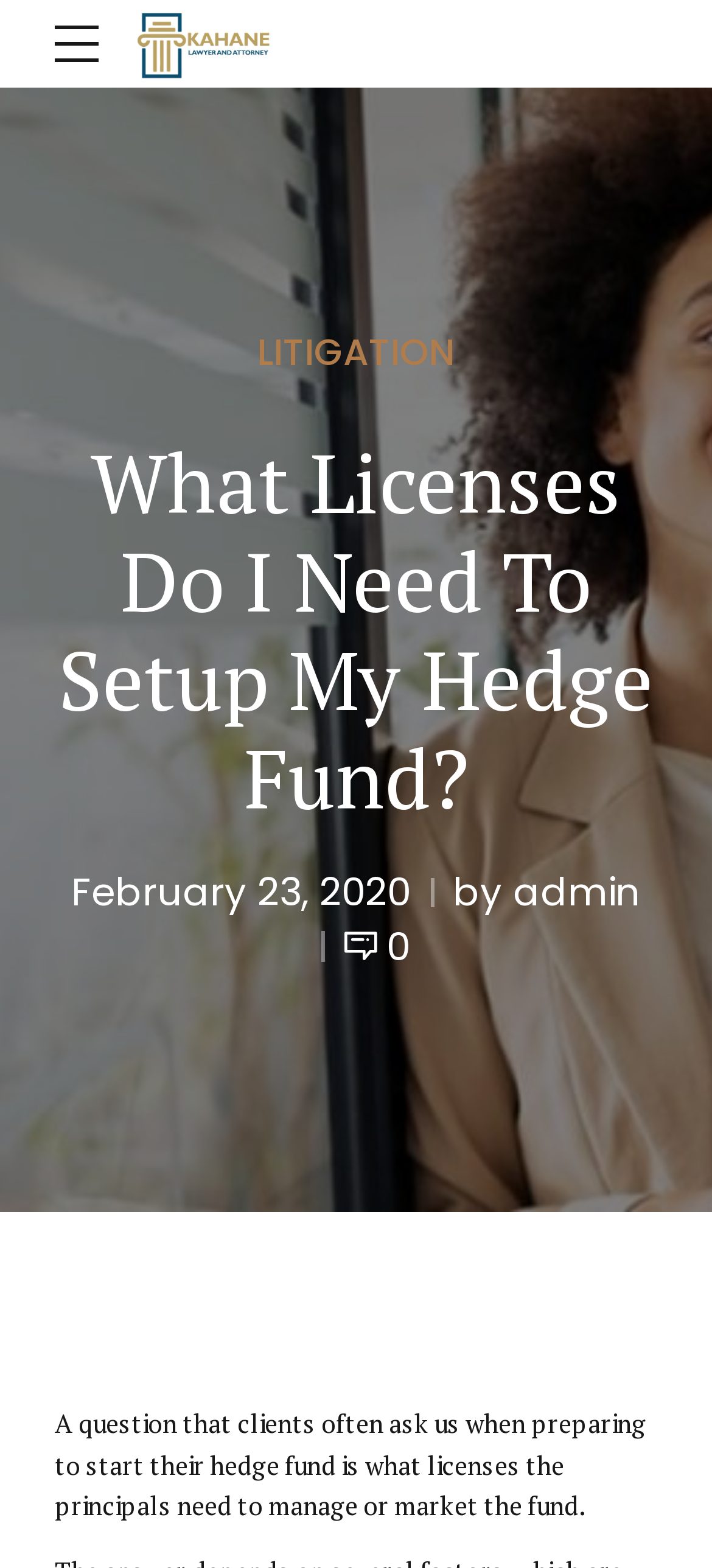Please look at the image and answer the question with a detailed explanation: How many sections does the article have?

I found the number of sections in the article by looking at the structure of the content and noticing that there is only one main section of text below the heading and date.